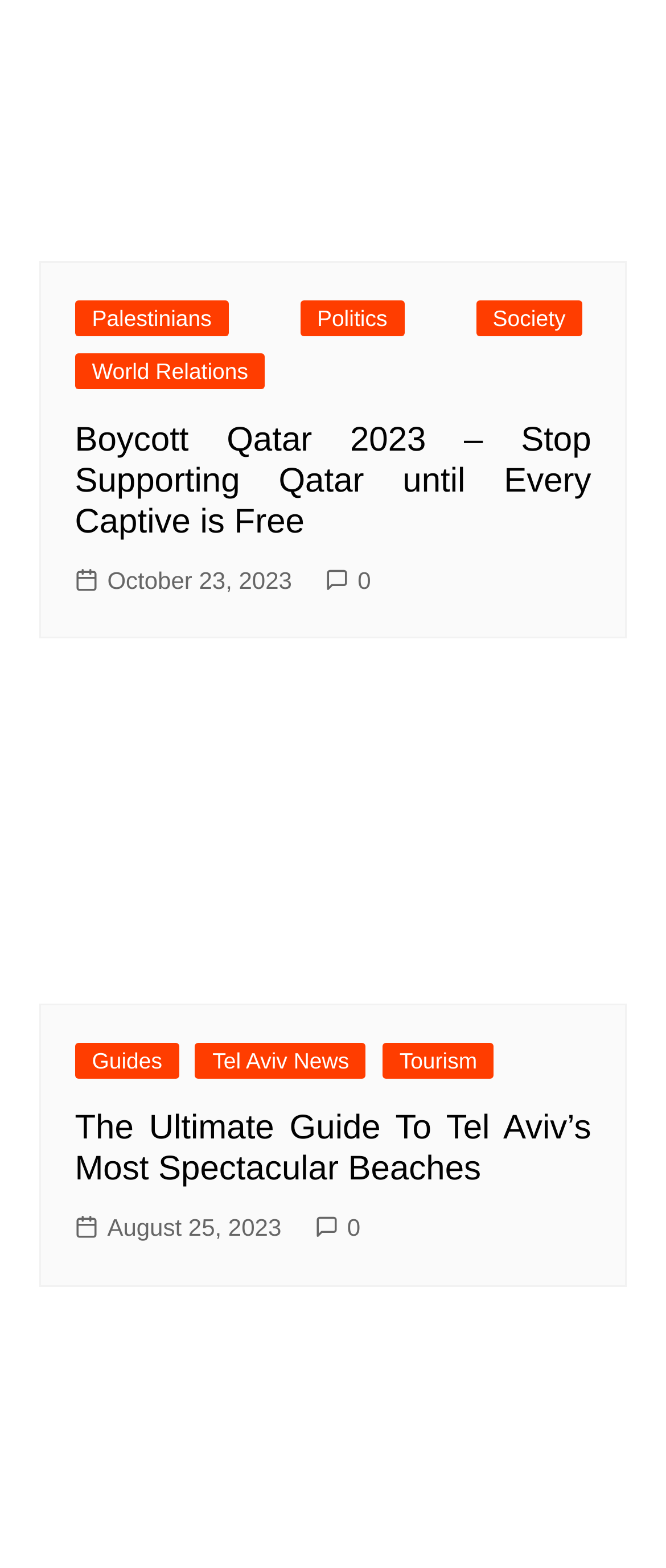How many links are in the top navigation bar?
Based on the image, respond with a single word or phrase.

4